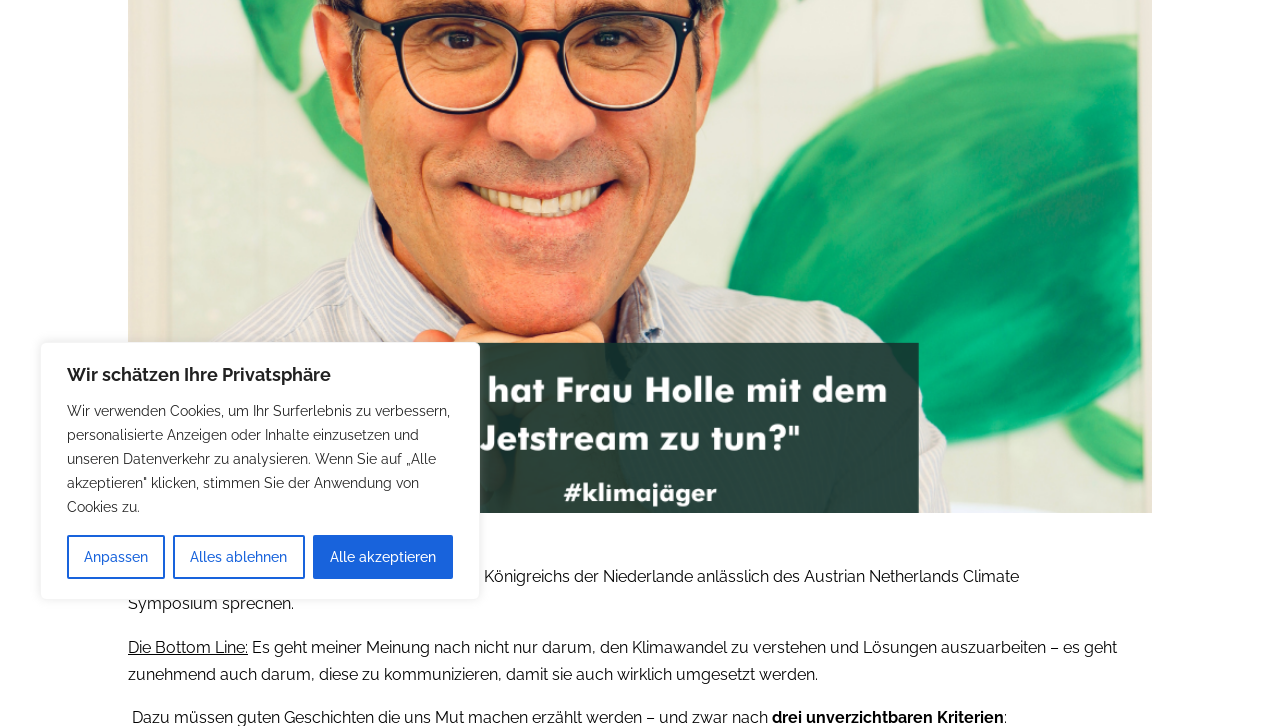Determine the bounding box of the UI element mentioned here: "Anpassen". The coordinates must be in the format [left, top, right, bottom] with values ranging from 0 to 1.

[0.052, 0.737, 0.129, 0.798]